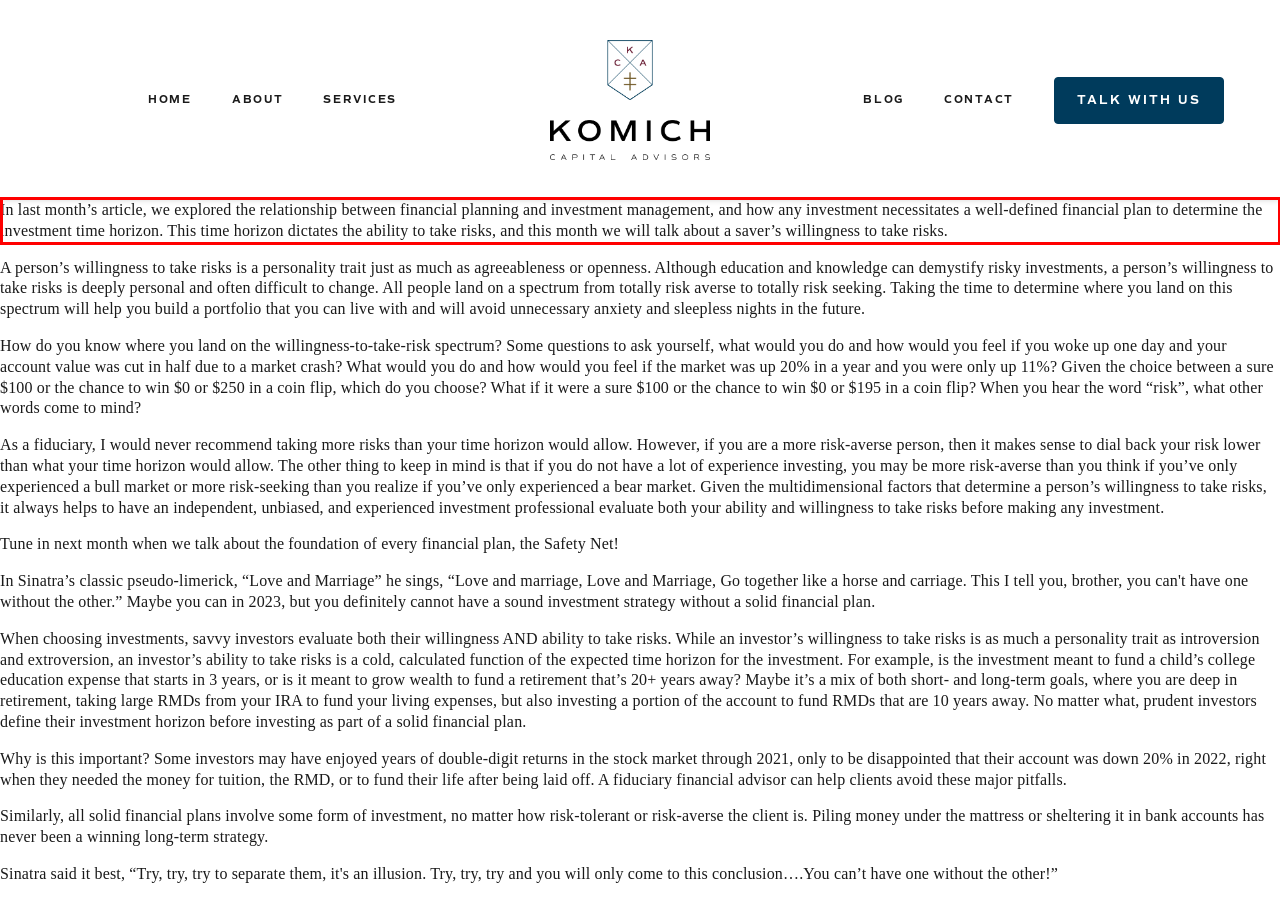Perform OCR on the text inside the red-bordered box in the provided screenshot and output the content.

In last month’s article, we explored the relationship between financial planning and investment management, and how any investment necessitates a well-defined financial plan to determine the investment time horizon. This time horizon dictates the ability to take risks, and this month we will talk about a saver’s willingness to take risks.